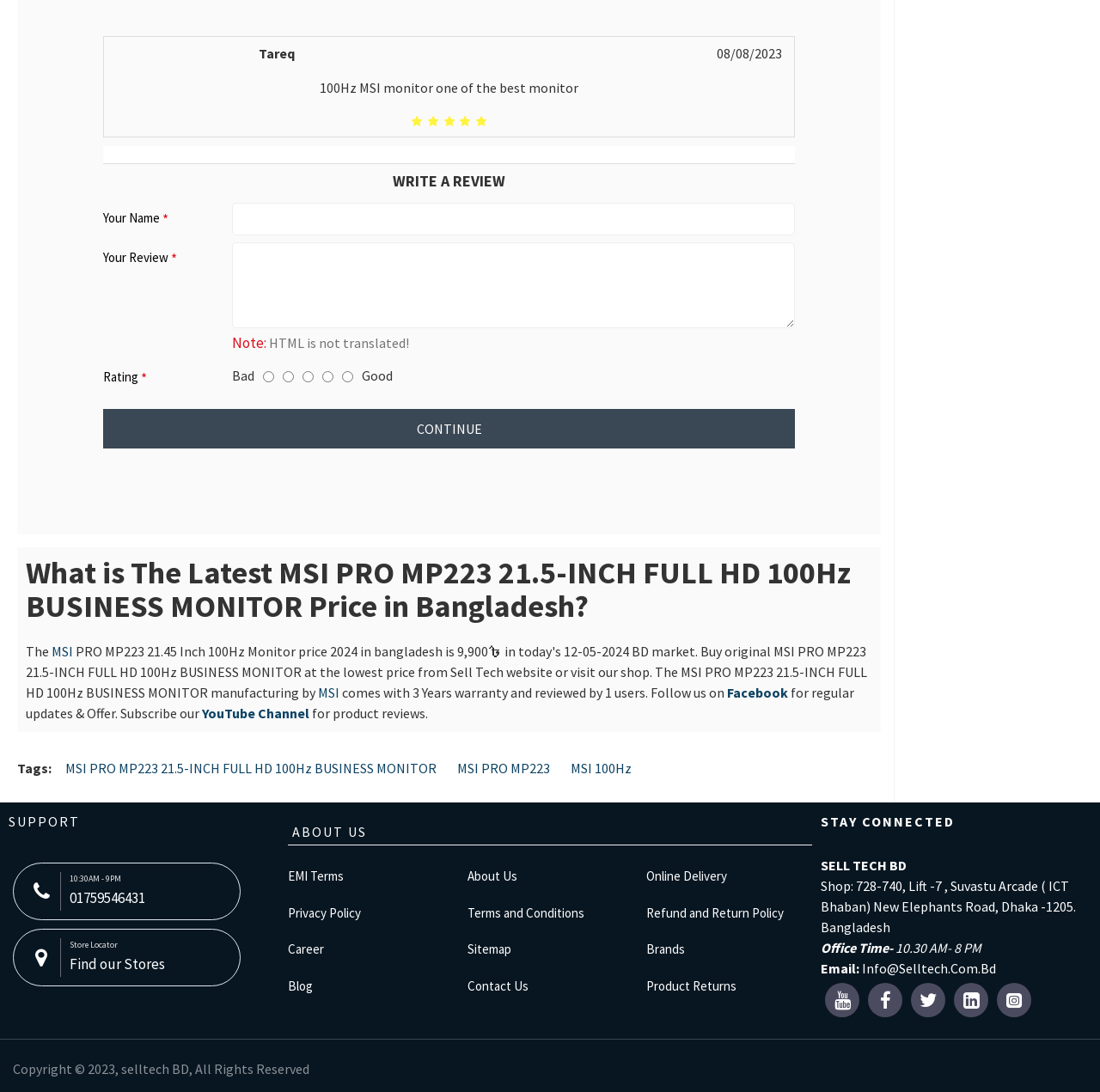Given the webpage screenshot and the description, determine the bounding box coordinates (top-left x, top-left y, bottom-right x, bottom-right y) that define the location of the UI element matching this description: Contact Us

[0.425, 0.886, 0.488, 0.92]